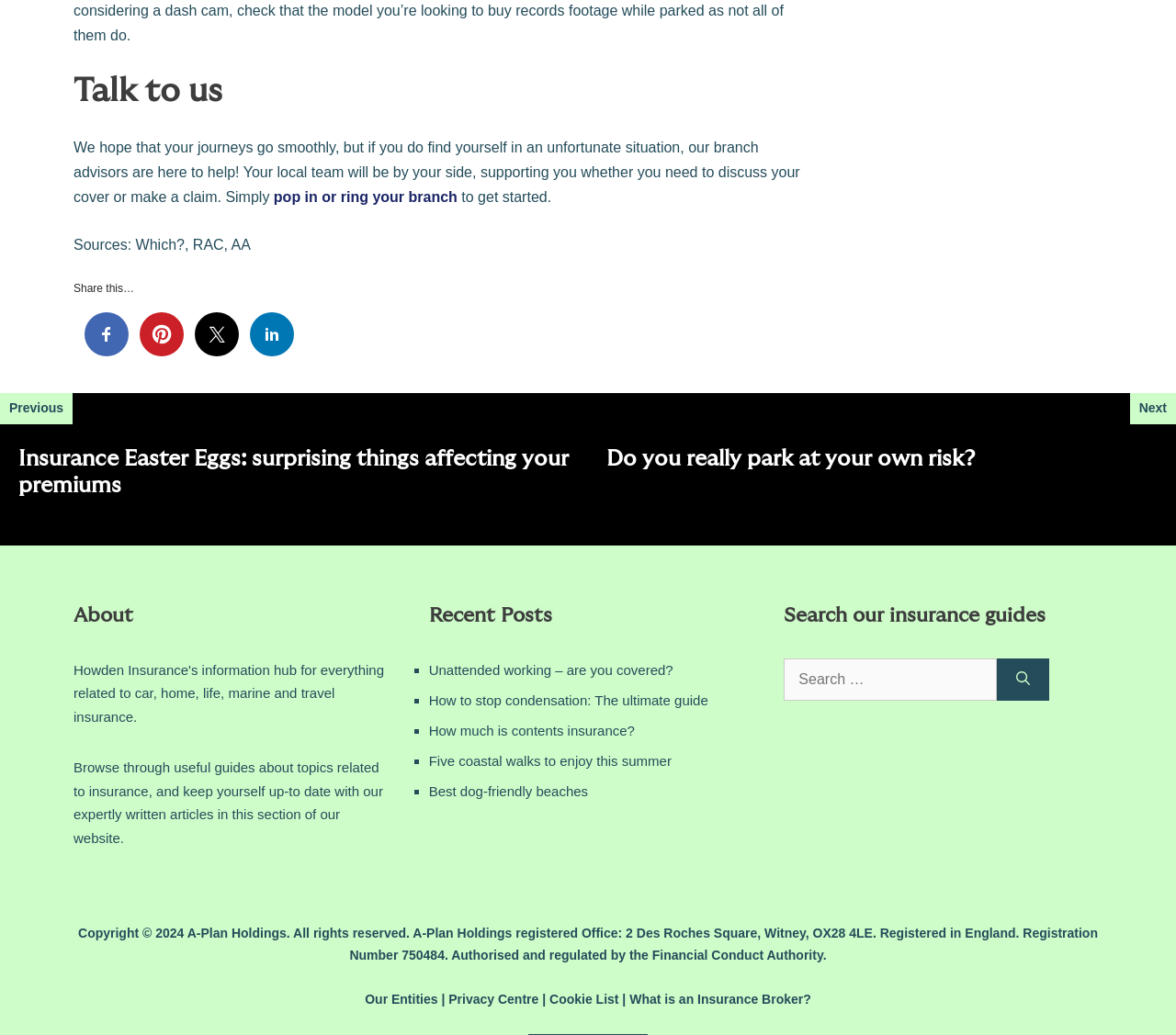Given the webpage screenshot, identify the bounding box of the UI element that matches this description: "parent_node: Search for: aria-label="Search"".

[0.848, 0.636, 0.892, 0.677]